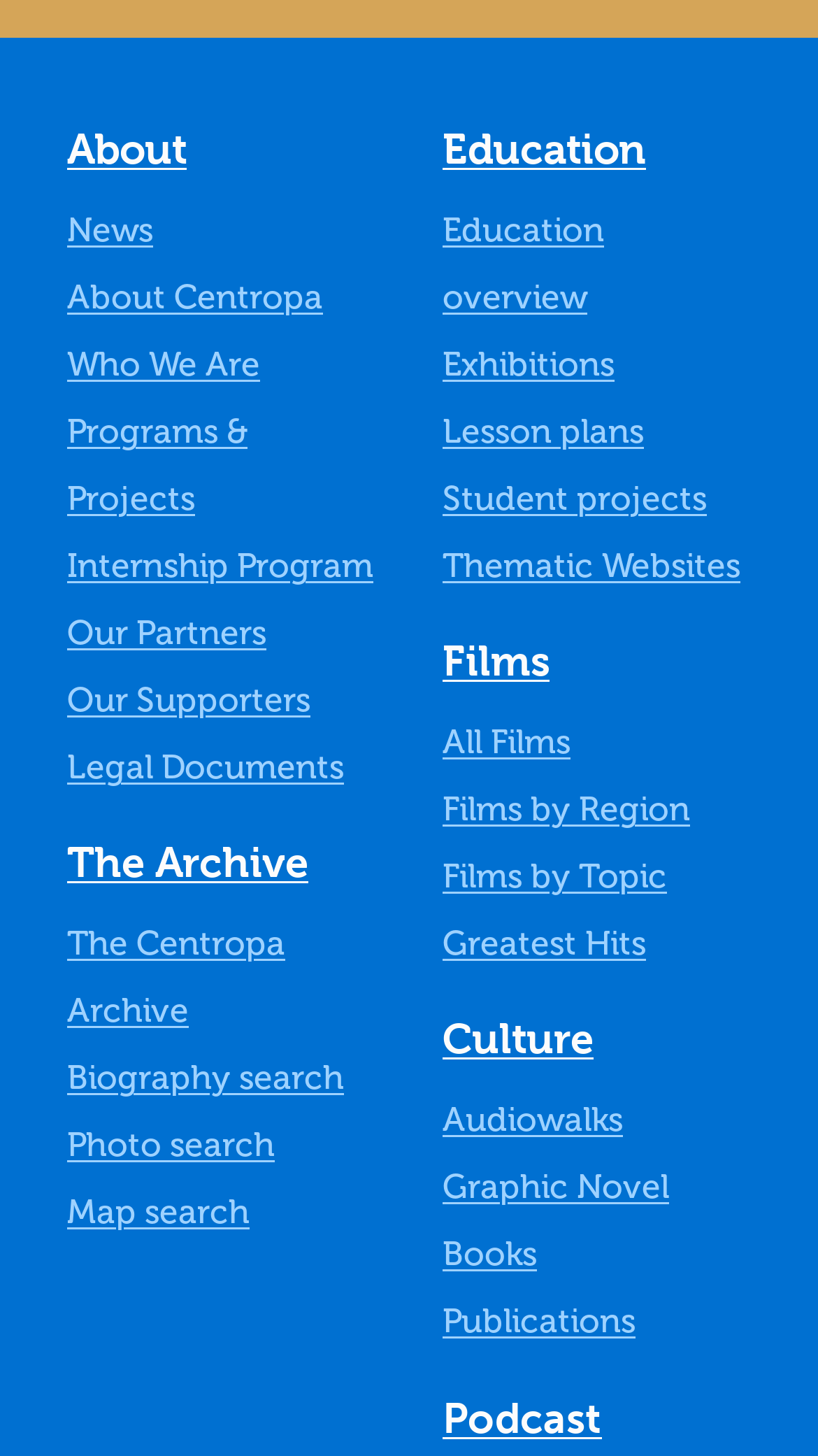Analyze the image and deliver a detailed answer to the question: How many links are there under 'Education'?

By counting the link elements under the 'Education' button, I can see that there are six links: 'Education overview', 'Exhibitions', 'Lesson plans', 'Student projects', 'Thematic Websites', and 'Lesson plans'.